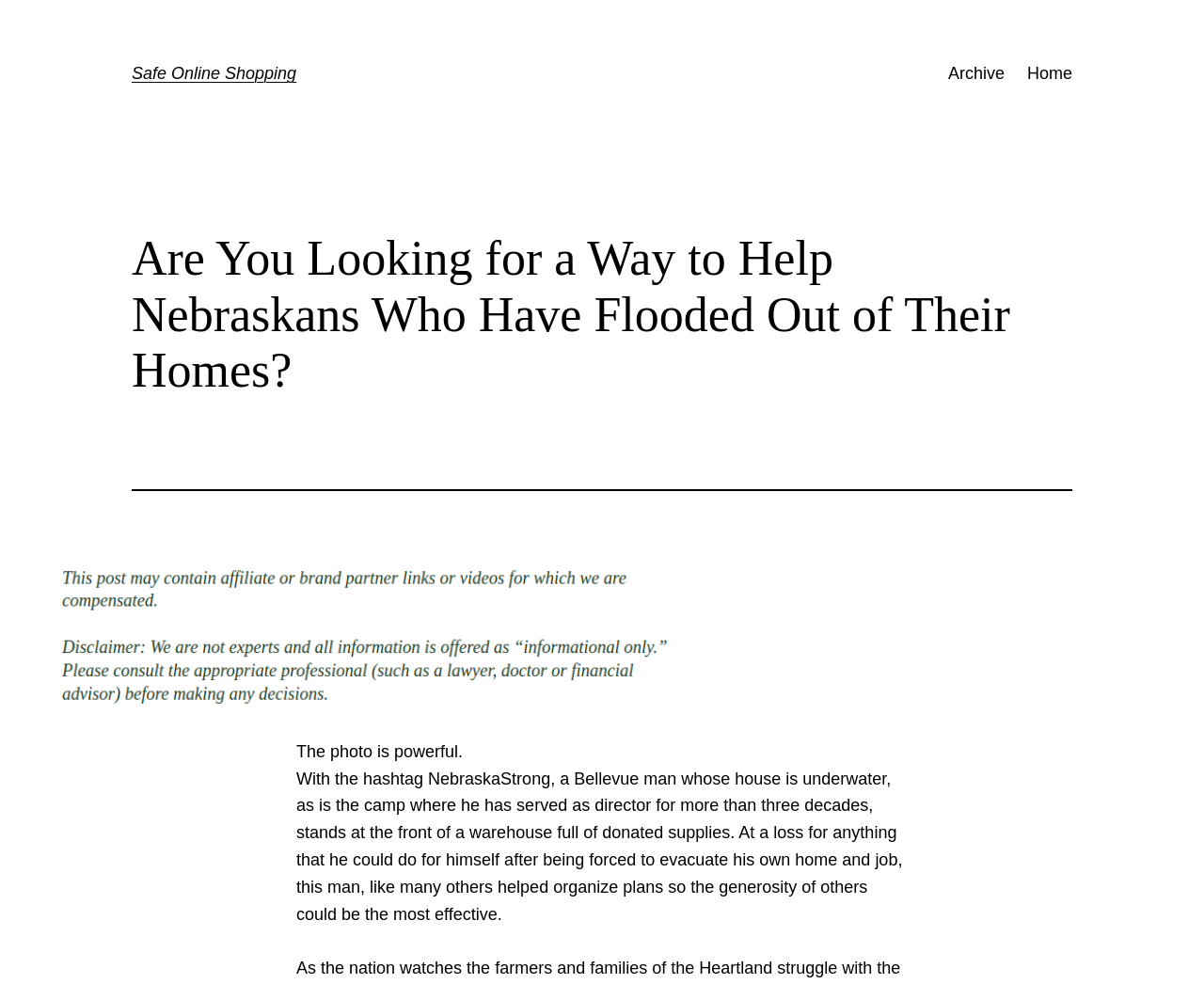Provide the bounding box coordinates for the UI element that is described by this text: "Safe Online Shopping". The coordinates should be in the form of four float numbers between 0 and 1: [left, top, right, bottom].

[0.109, 0.065, 0.246, 0.084]